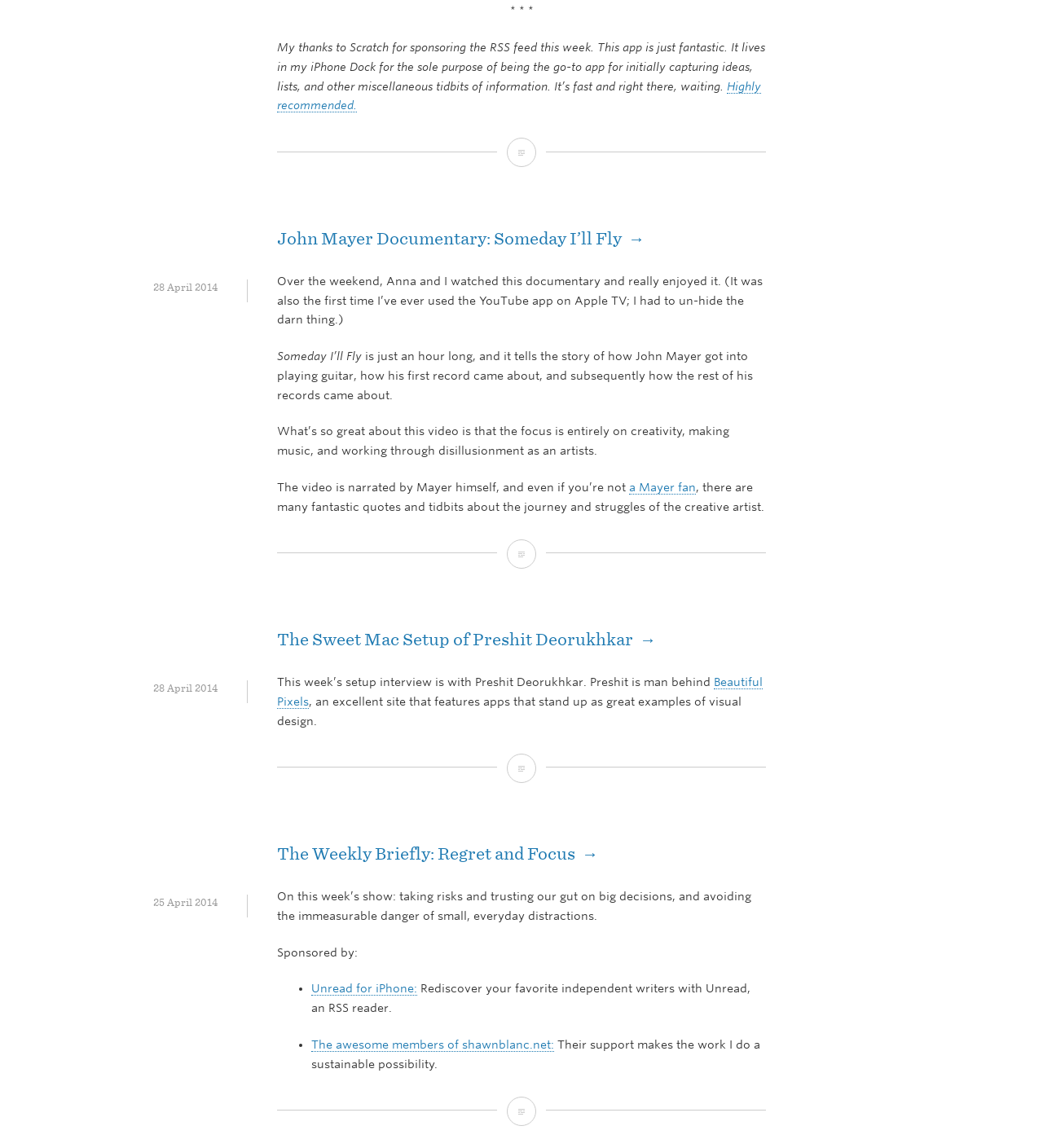Carefully examine the image and provide an in-depth answer to the question: What is the name of the documentary mentioned?

The name of the documentary is mentioned in the text 'Someday I’ll Fly is just an hour long, and it tells the story of how John Mayer got into playing guitar, how his first record came about, and subsequently how the rest of his records came about.' which is located in the first article section.